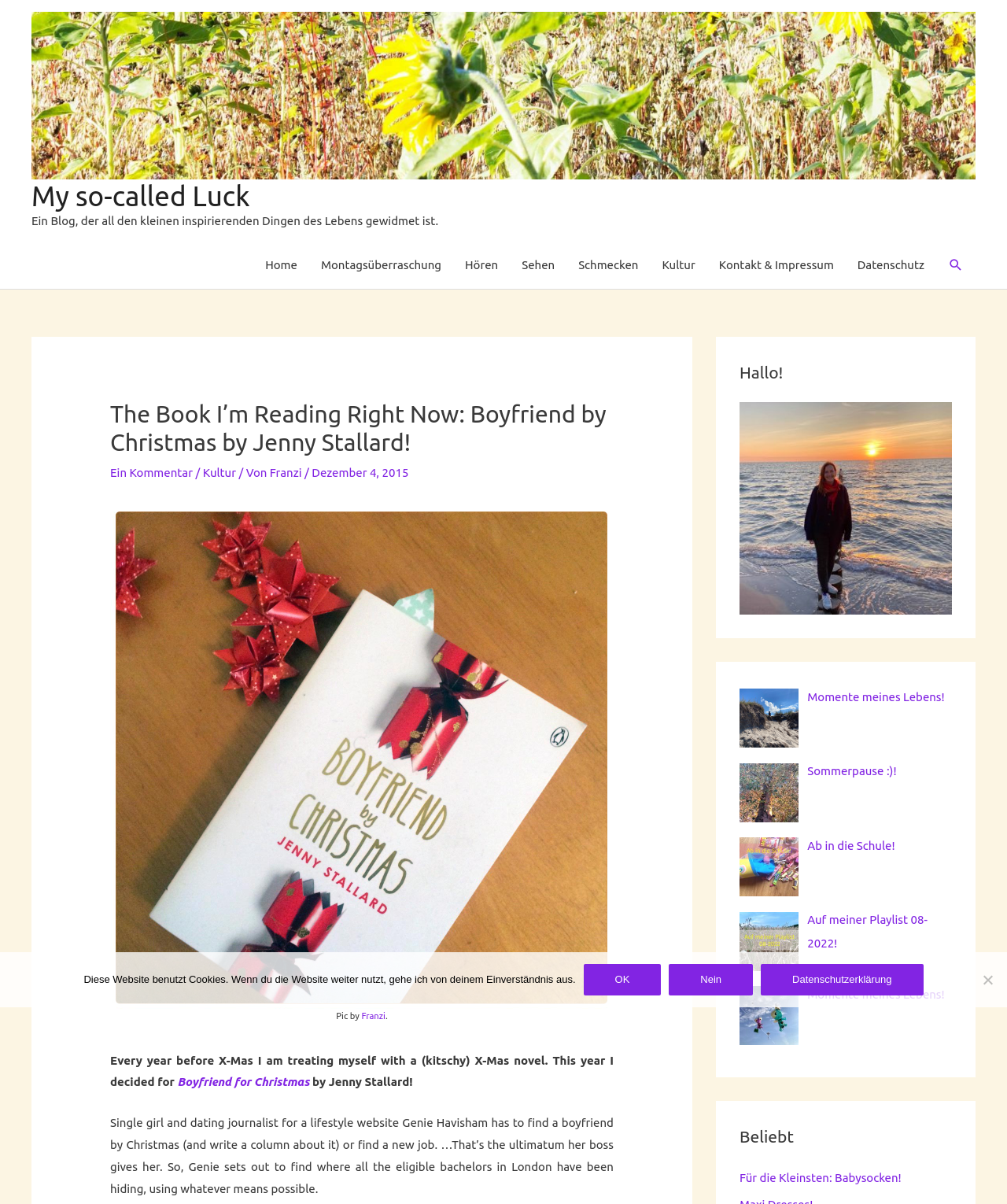Please reply to the following question using a single word or phrase: 
What is the title of the book being read?

Boyfriend by Christmas